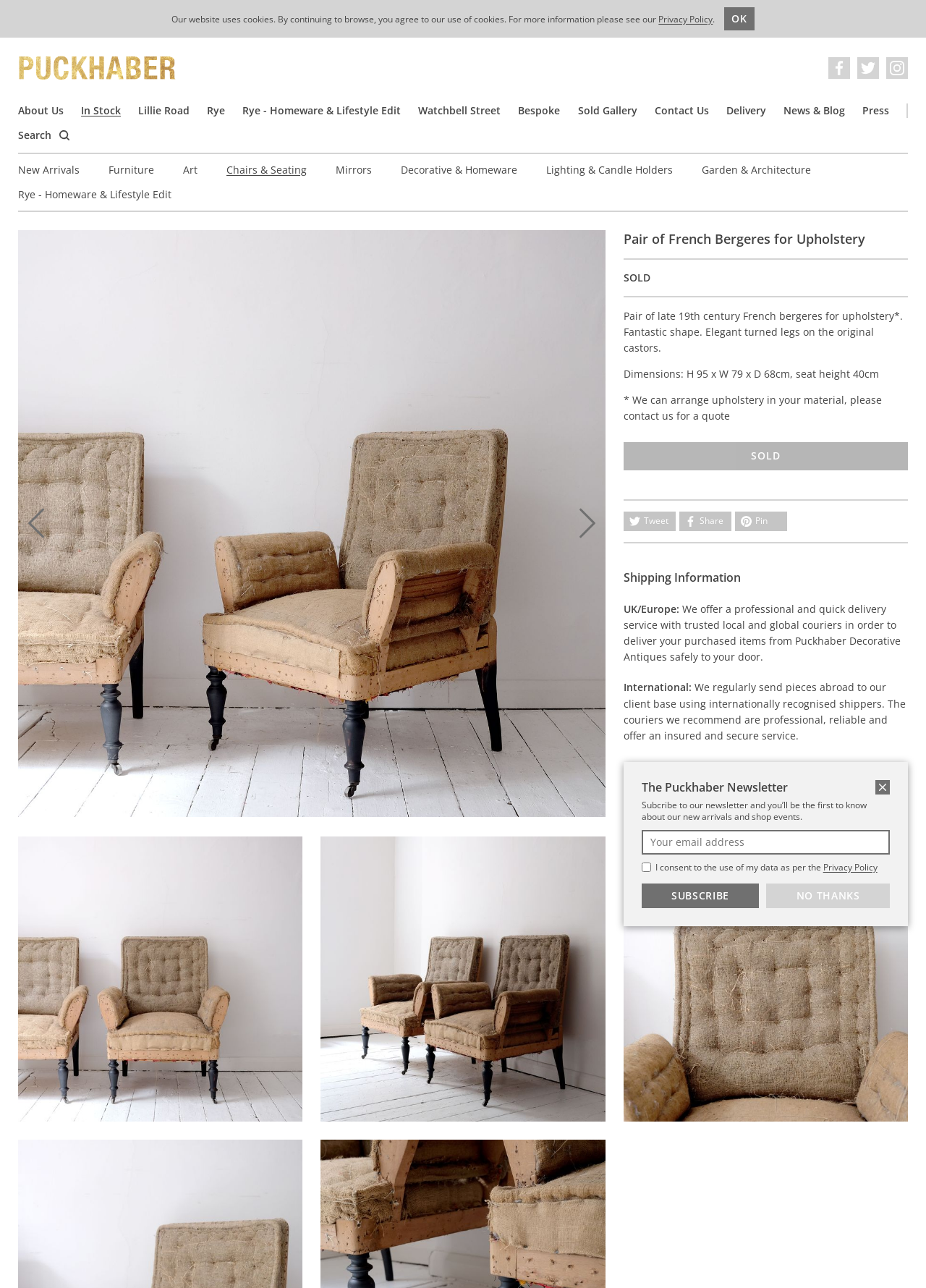Identify the bounding box of the HTML element described as: "Watchbell Street".

[0.452, 0.079, 0.541, 0.093]